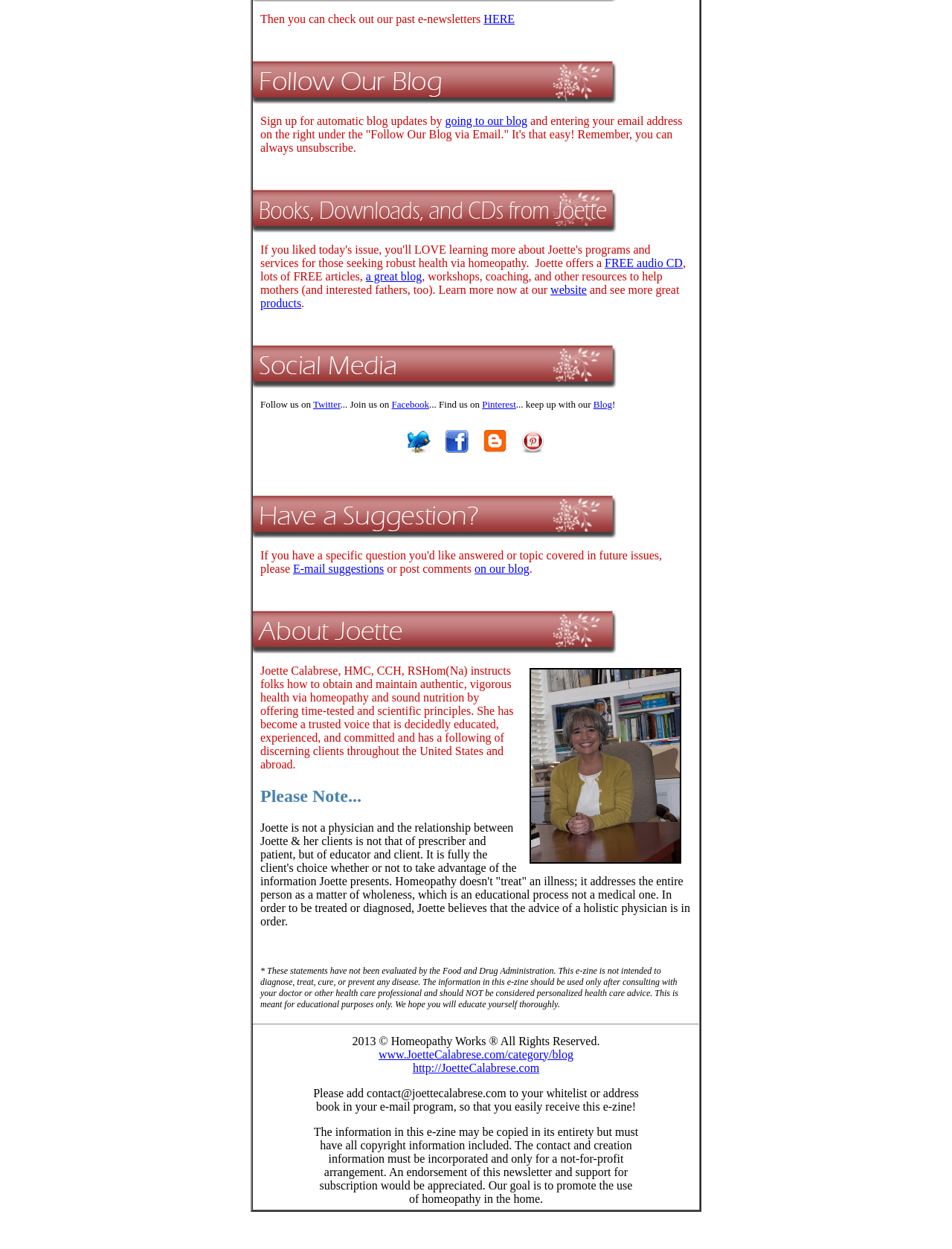Please answer the following question using a single word or phrase: 
How can I receive automatic blog updates?

Sign up on the blog